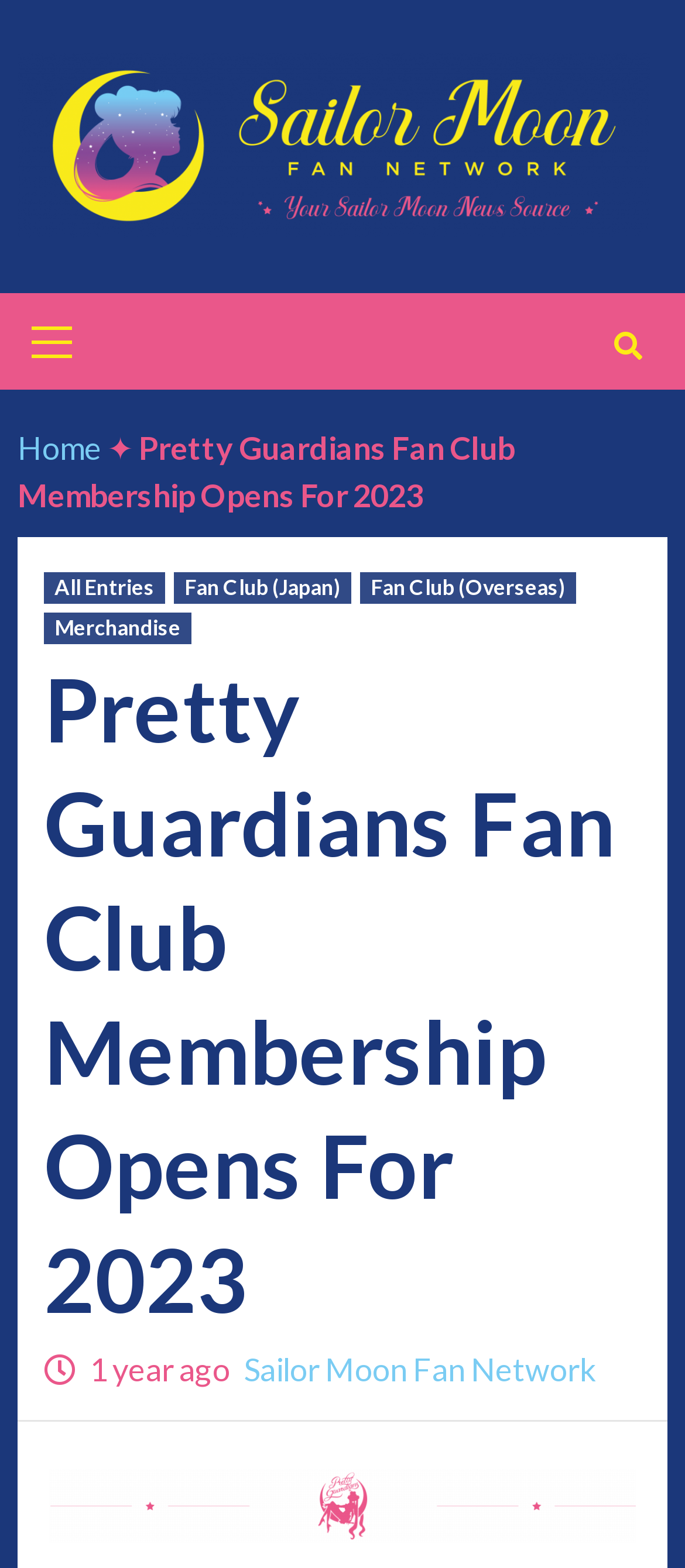Please specify the bounding box coordinates of the area that should be clicked to accomplish the following instruction: "Click the primary menu". The coordinates should consist of four float numbers between 0 and 1, i.e., [left, top, right, bottom].

[0.026, 0.187, 0.244, 0.249]